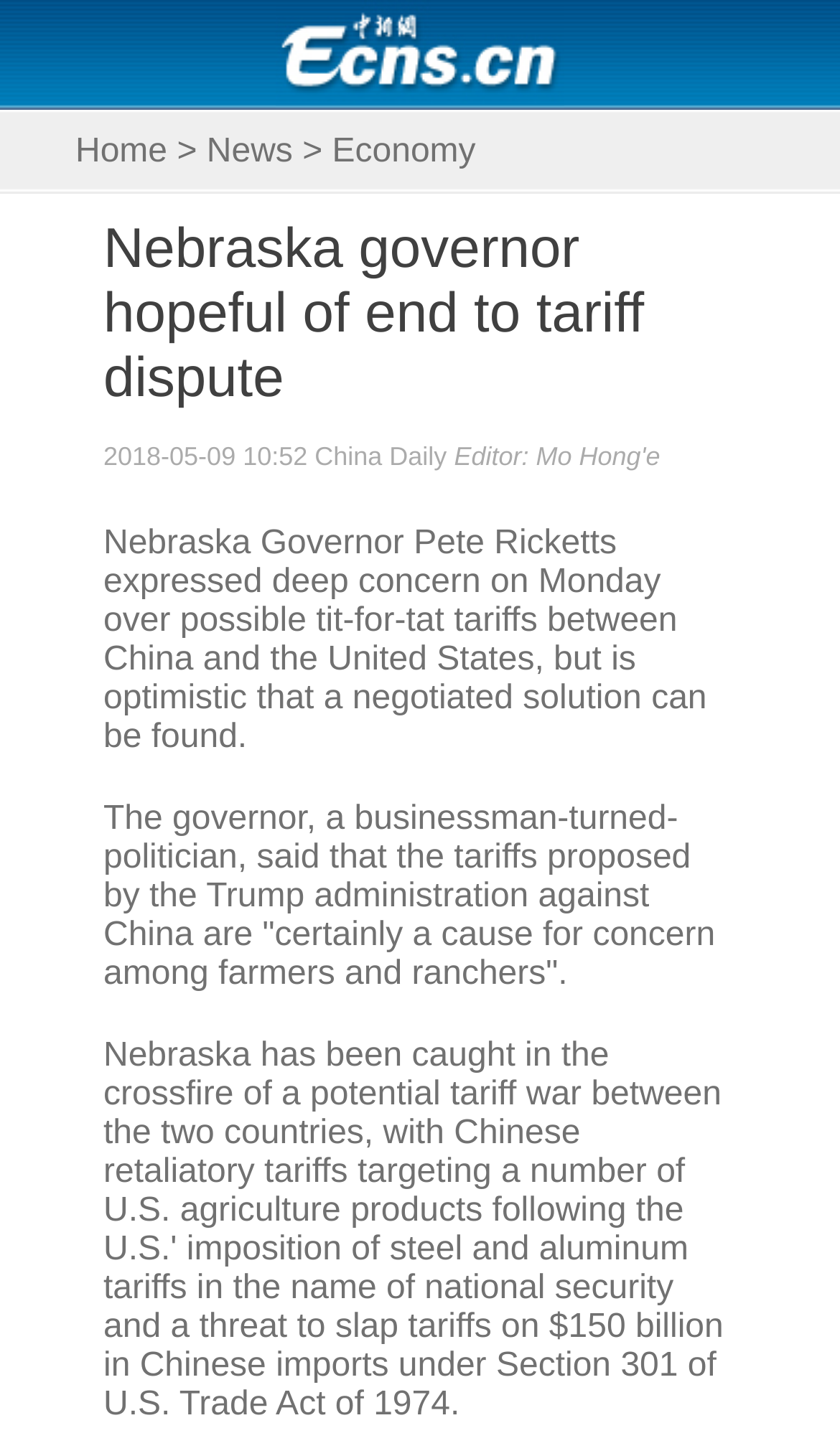Use a single word or phrase to answer the question: 
What is the topic of the article?

Tariff dispute